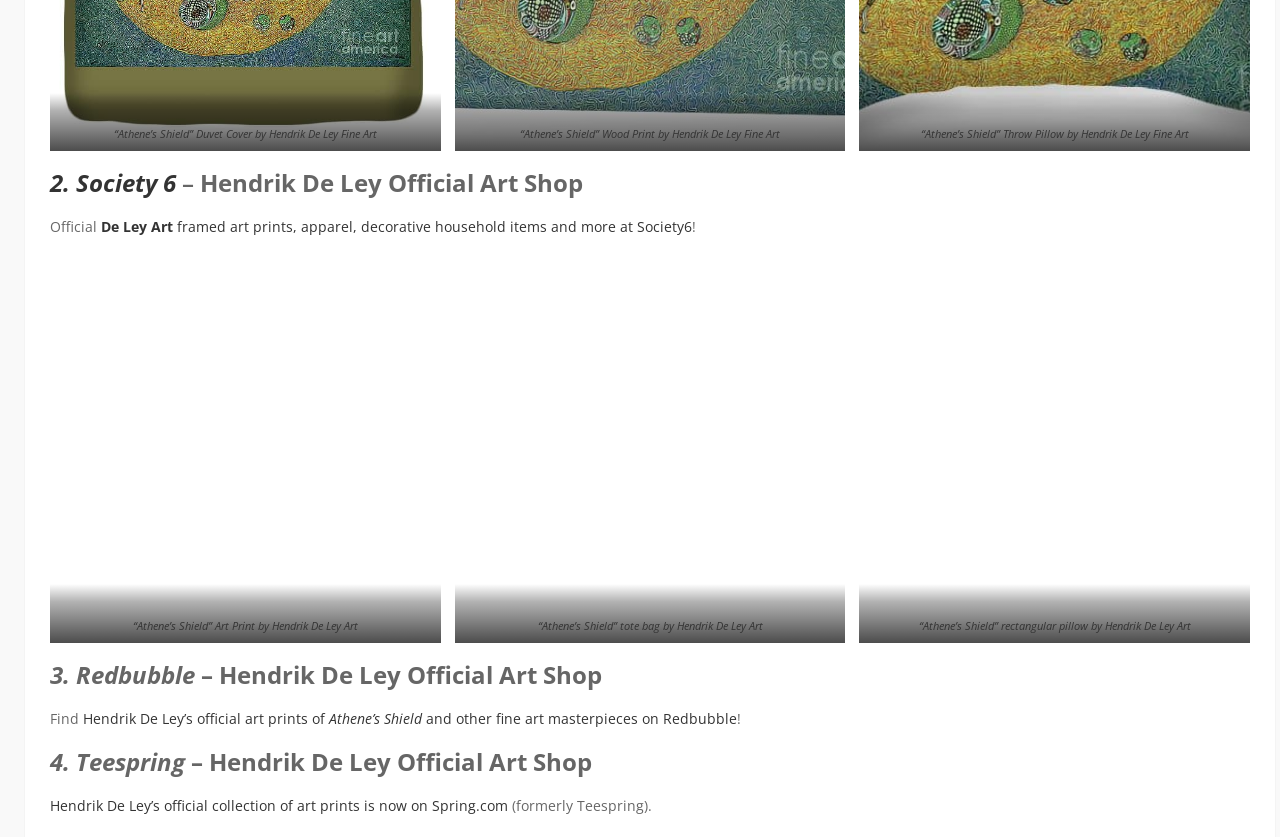What is the name of the platform mentioned in the third section?
Answer the question in a detailed and comprehensive manner.

I looked at the third section, which has a heading that mentions 'Redbubble – Hendrik De Ley Official Art Shop', so the platform mentioned is Redbubble.